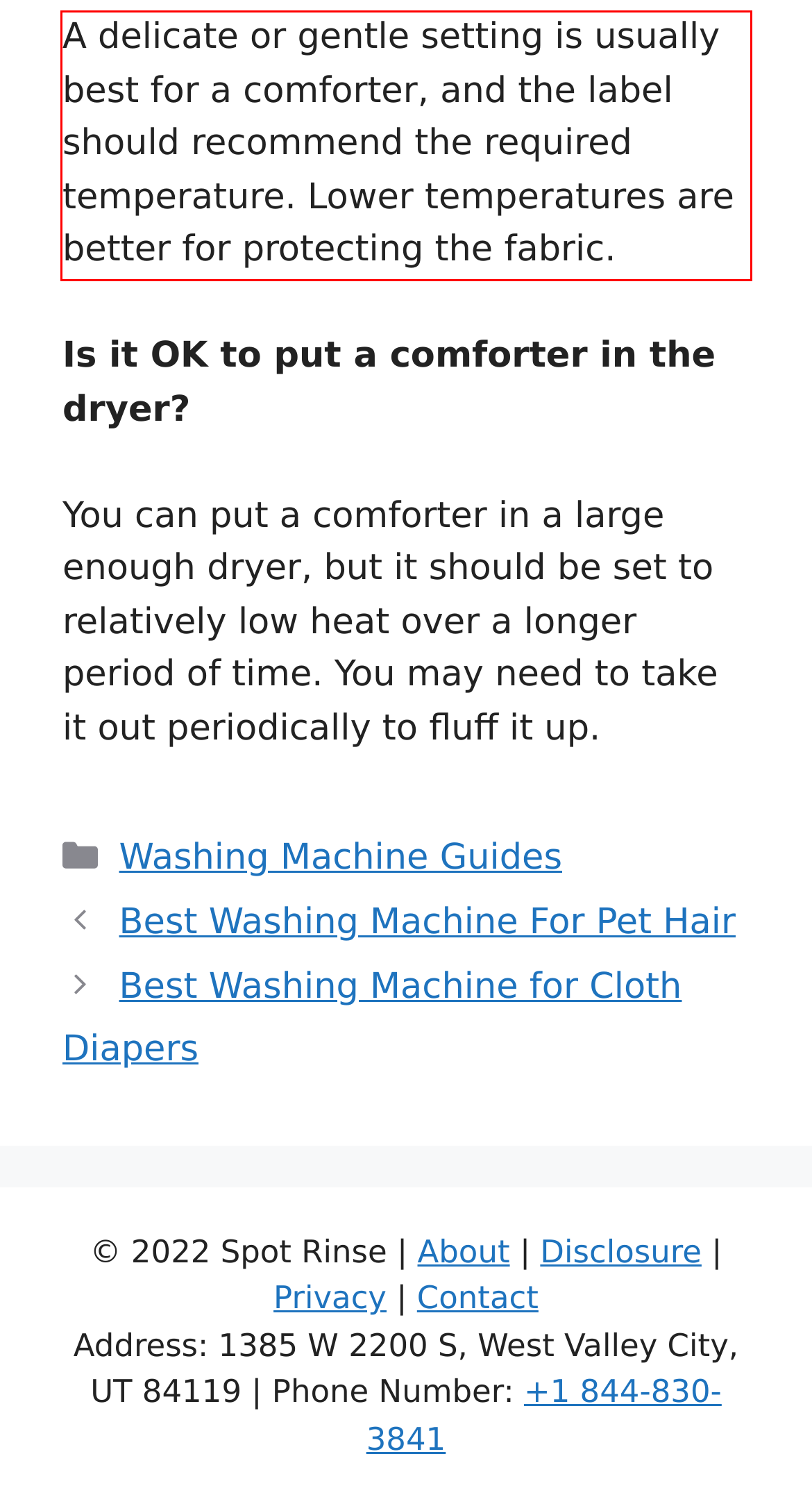Please identify and extract the text content from the UI element encased in a red bounding box on the provided webpage screenshot.

A delicate or gentle setting is usually best for a comforter, and the label should recommend the required temperature. Lower temperatures are better for protecting the fabric.